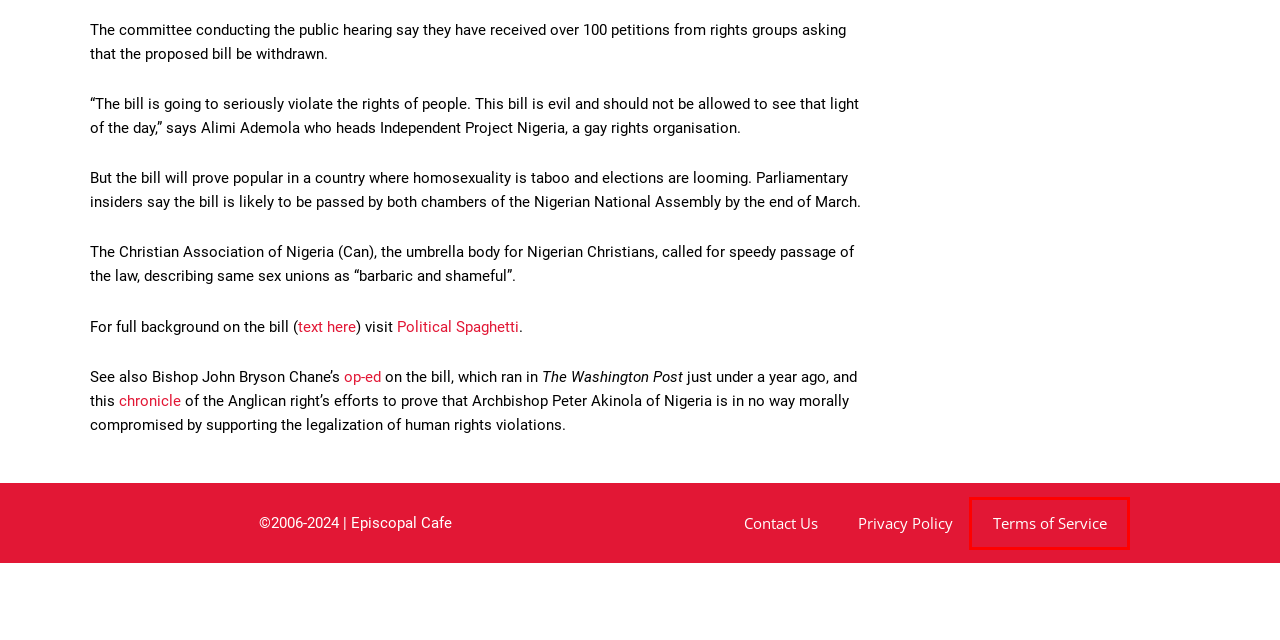Review the screenshot of a webpage containing a red bounding box around an element. Select the description that best matches the new webpage after clicking the highlighted element. The options are:
A. February 14, 2007 – Episcopal Cafe
B. Episcopal Cafe
C. The Lead – Episcopal Cafe
D. Episcopal Café Privacy Policy – Episcopal Cafe
E. Speaking to the Soul – Episcopal Cafe
F. The Magazine – Episcopal Cafe
G. Episcopal Café Terms of Service – Episcopal Cafe
H. Jim Naughton – Episcopal Cafe

G